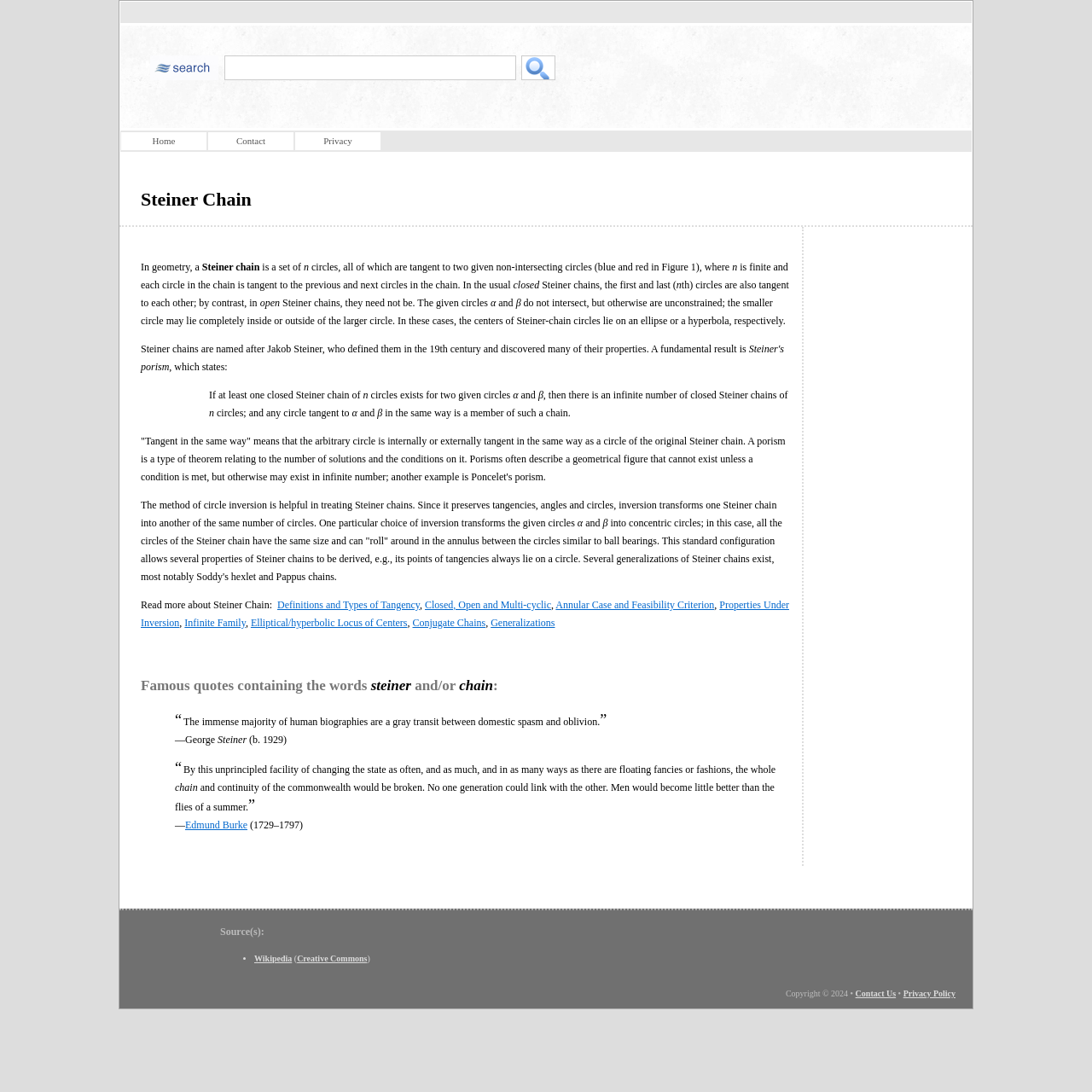Analyze and describe the webpage in a detailed narrative.

The webpage is about Steiner Chain, a geometric concept. At the top, there is a textbox and a button, followed by a navigation menu with links to "Home", "Contact", and "Privacy". Below the navigation menu, there is a heading "Steiner Chain" and a brief introduction to the concept.

The main content of the webpage is divided into several sections. The first section explains the definition and properties of Steiner chains, including the conditions for their existence and the characteristics of their circles. The text is accompanied by references to mathematical concepts such as tangency, ellipses, and hyperbolas.

The next section appears to be a list of properties and theorems related to Steiner chains, with links to more information on each topic. The links are labeled "Definitions and Types of Tangency", "Closed, Open and Multi-cyclic", and so on.

Following this, there is a section with famous quotes containing the words "steiner" and/or "chain". The quotes are from George Steiner and Edmund Burke, and are displayed with quotation marks and attribution.

At the bottom of the page, there is a section with sources, including a link to Wikipedia and a note about Creative Commons licensing. Finally, there is a copyright notice and links to "Contact Us" and "Privacy Policy".